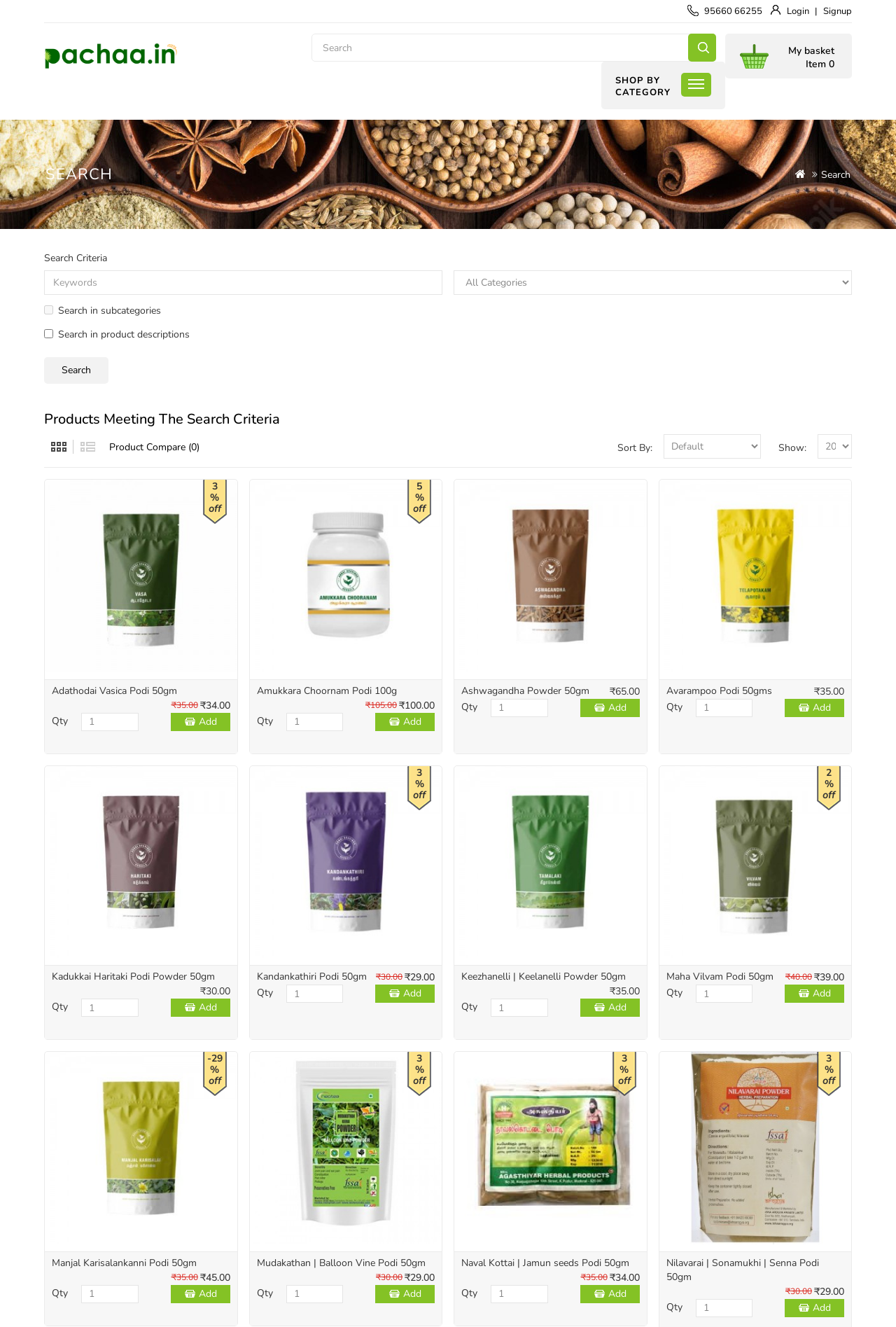Please respond to the question with a concise word or phrase:
What is the price of Adathodai Vasica Podi 50gm?

₹34.00